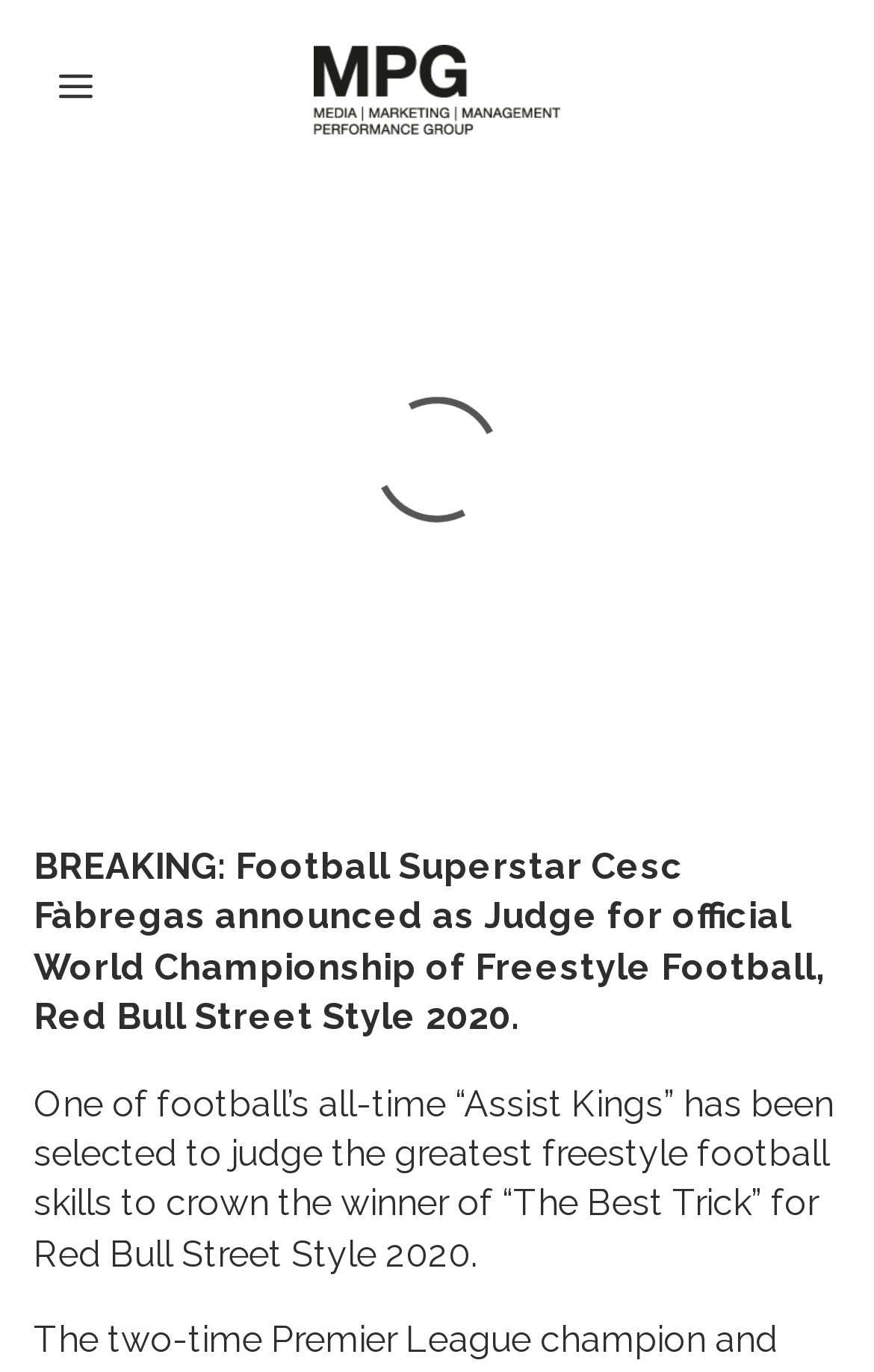Determine the main heading of the webpage and generate its text.

SUPERSTAR CESC FÀBREGAS ANNOUNCED AS JUDGE FOR RED BULL STREET STYLE / WORLD CHAMPIONSHIP 2020